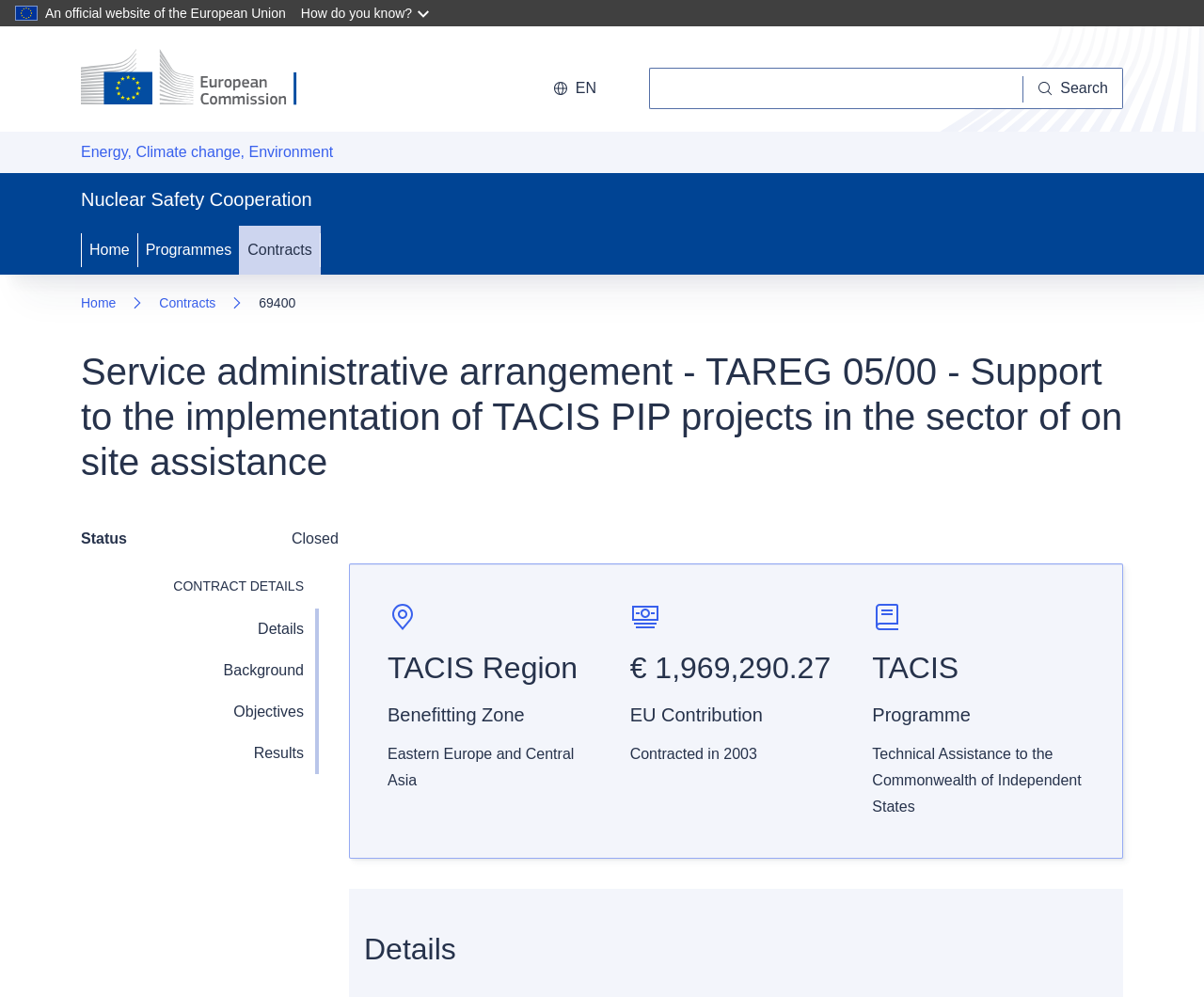Identify the bounding box coordinates of the element to click to follow this instruction: 'View contract details'. Ensure the coordinates are four float values between 0 and 1, provided as [left, top, right, bottom].

[0.067, 0.61, 0.265, 0.652]